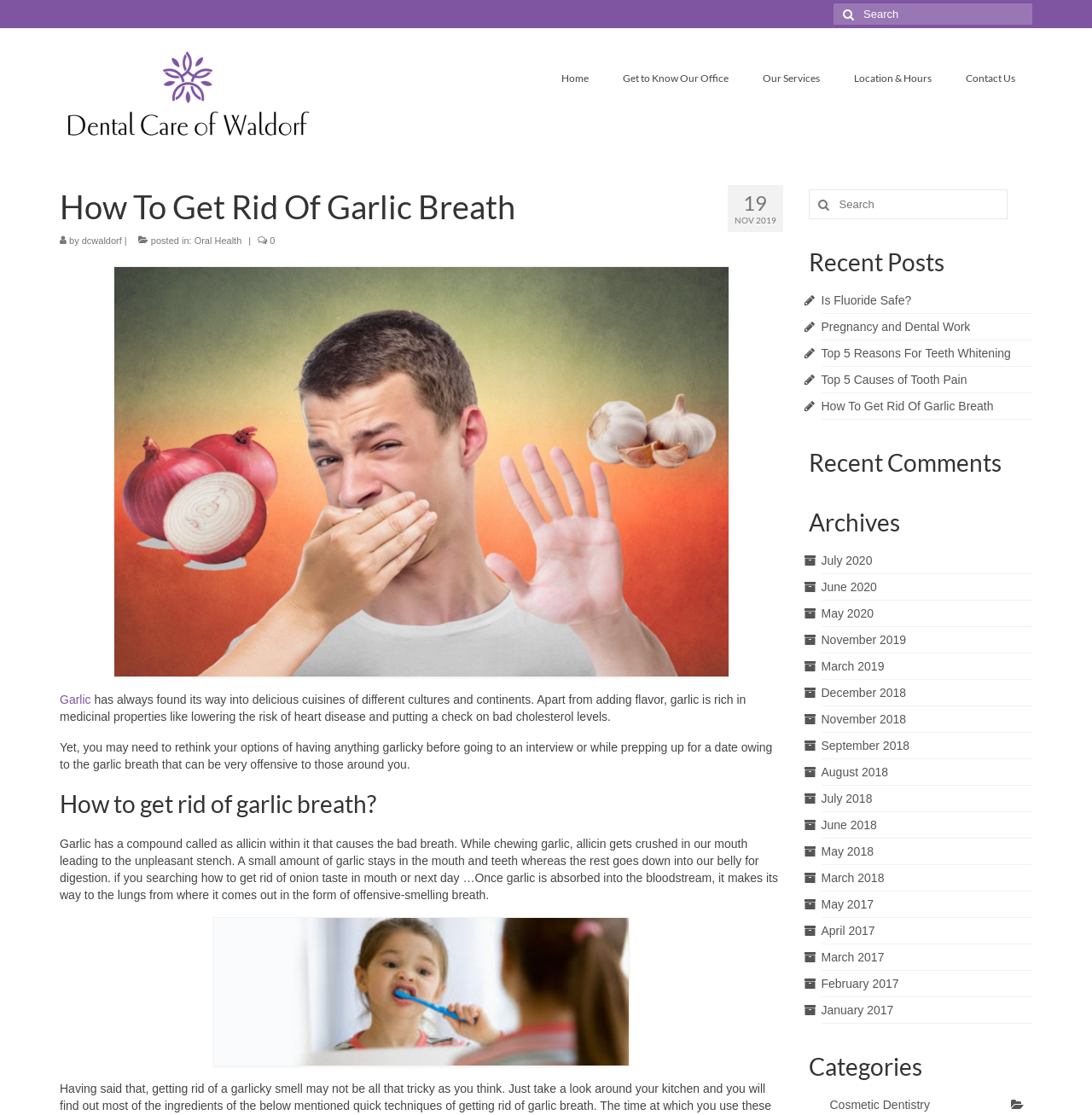How many recent posts are listed on the webpage?
Give a single word or phrase as your answer by examining the image.

5